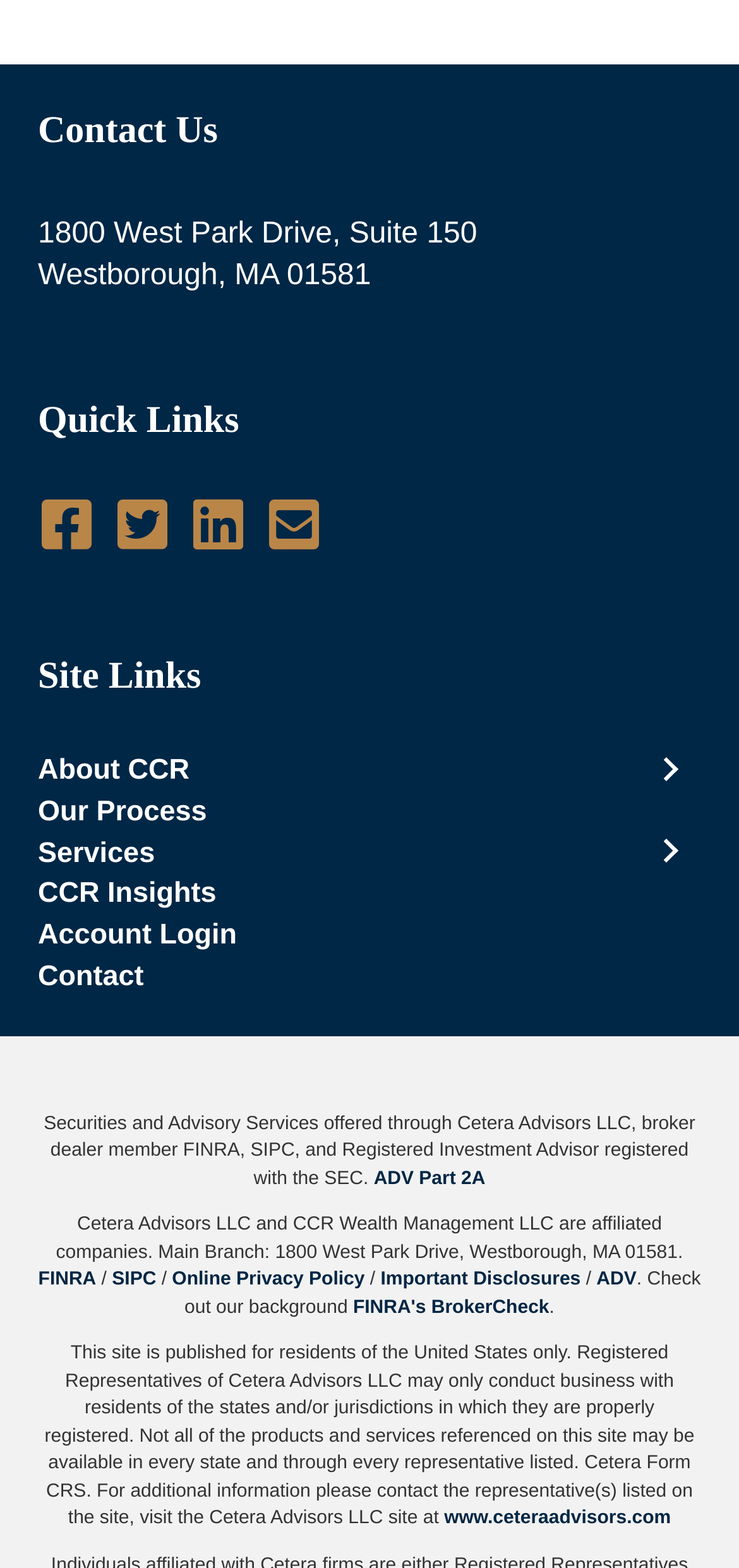Locate the bounding box coordinates of the clickable area needed to fulfill the instruction: "Login to account".

[0.051, 0.584, 0.949, 0.61]